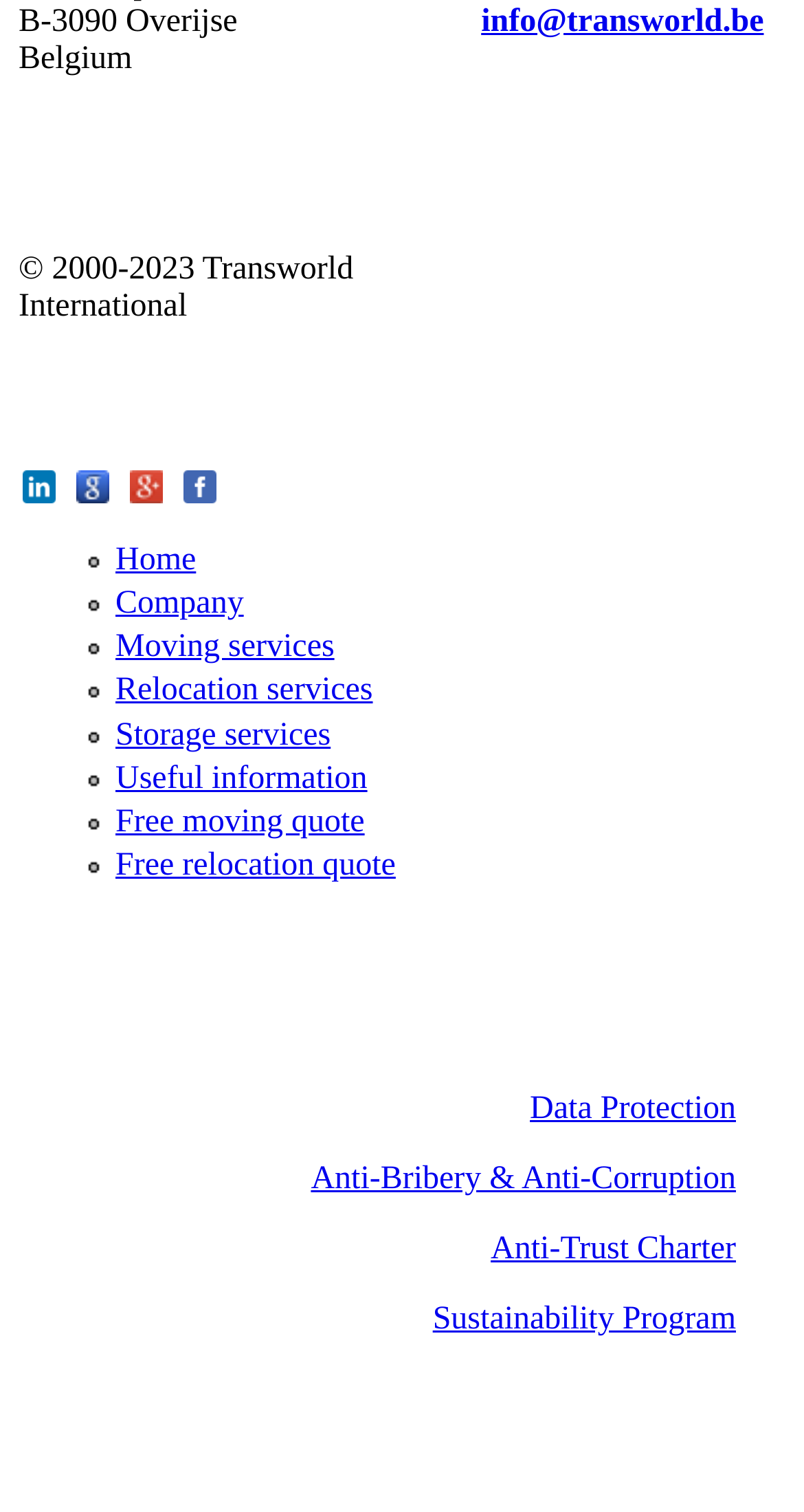Predict the bounding box of the UI element that fits this description: "info@transworld.be".

[0.598, 0.002, 0.95, 0.025]